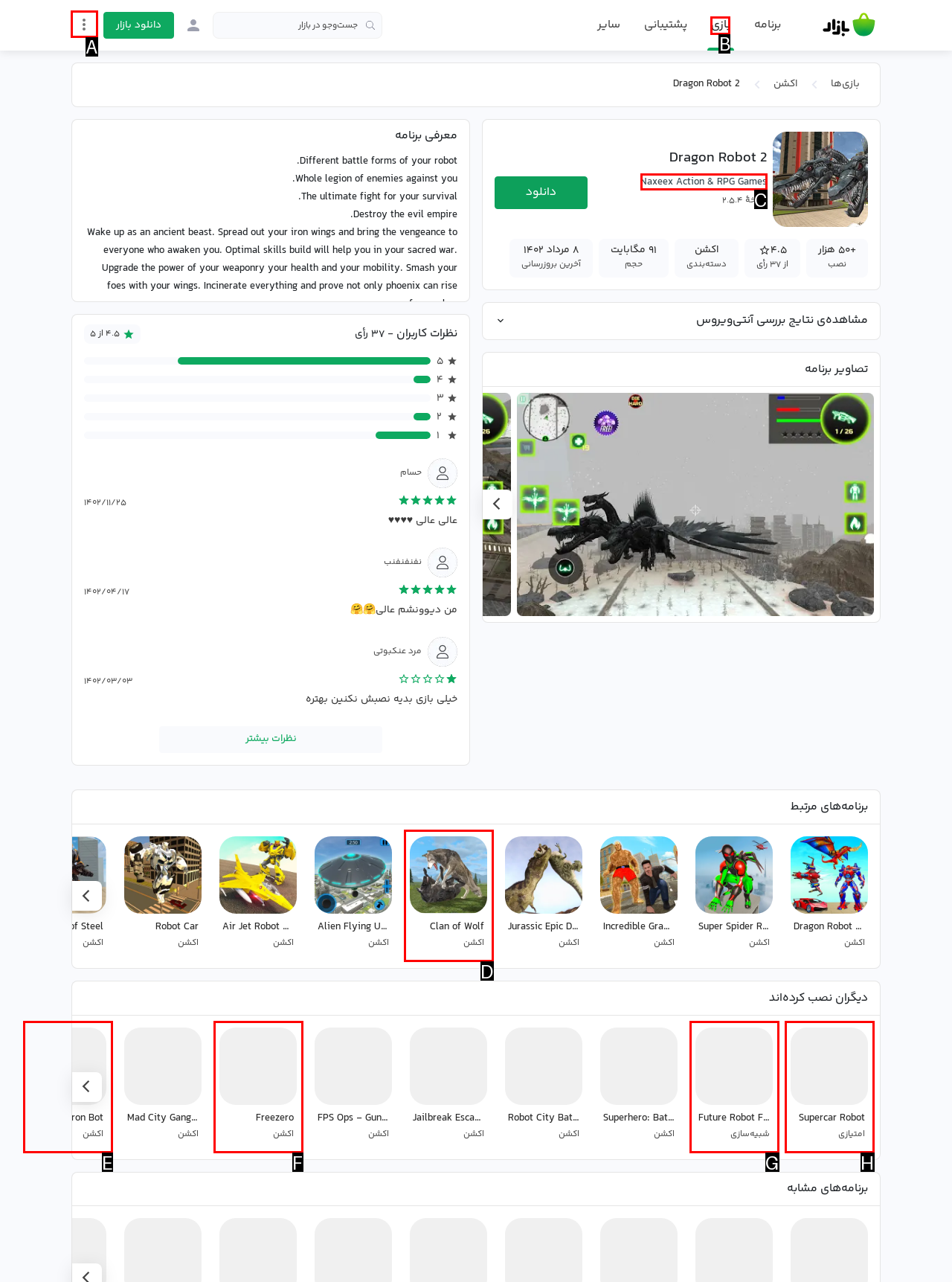Tell me which one HTML element best matches the description: title="منوی تنظیمات"
Answer with the option's letter from the given choices directly.

A